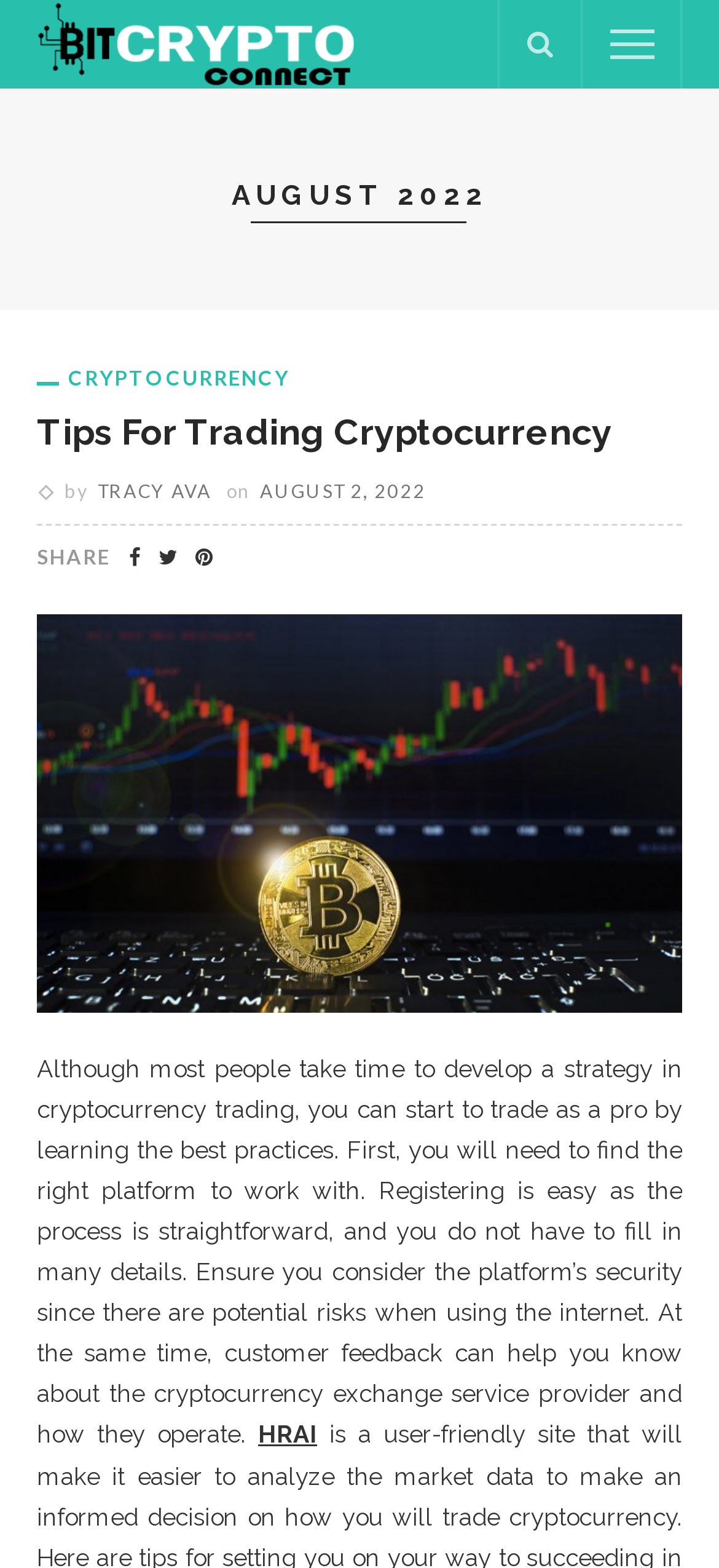How many social media sharing links are available?
Answer briefly with a single word or phrase based on the image.

3